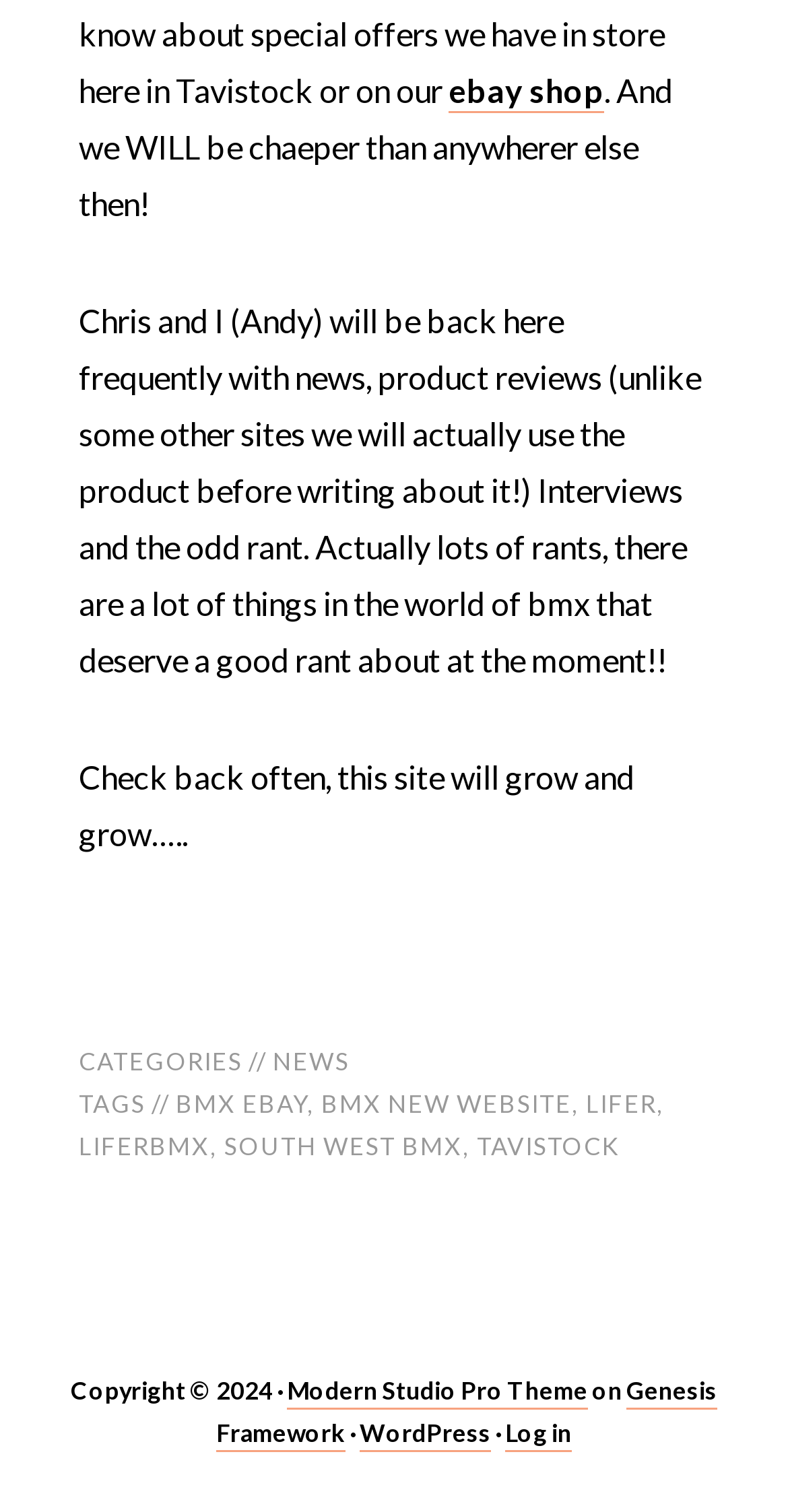Can you find the bounding box coordinates for the UI element given this description: "ebay shop"? Provide the coordinates as four float numbers between 0 and 1: [left, top, right, bottom].

[0.569, 0.047, 0.767, 0.075]